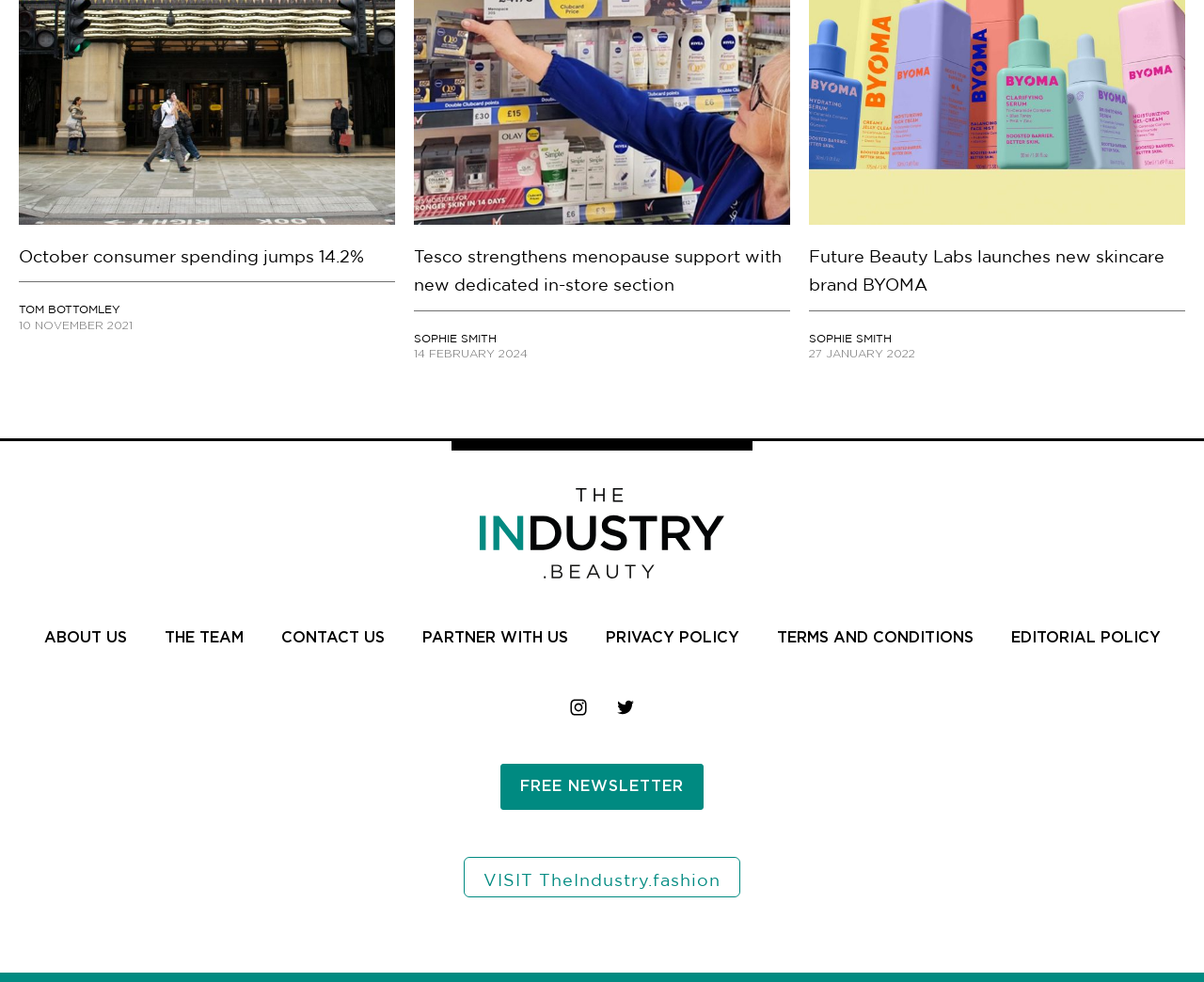Who is the author of the second news article?
From the image, respond with a single word or phrase.

SOPHIE SMITH